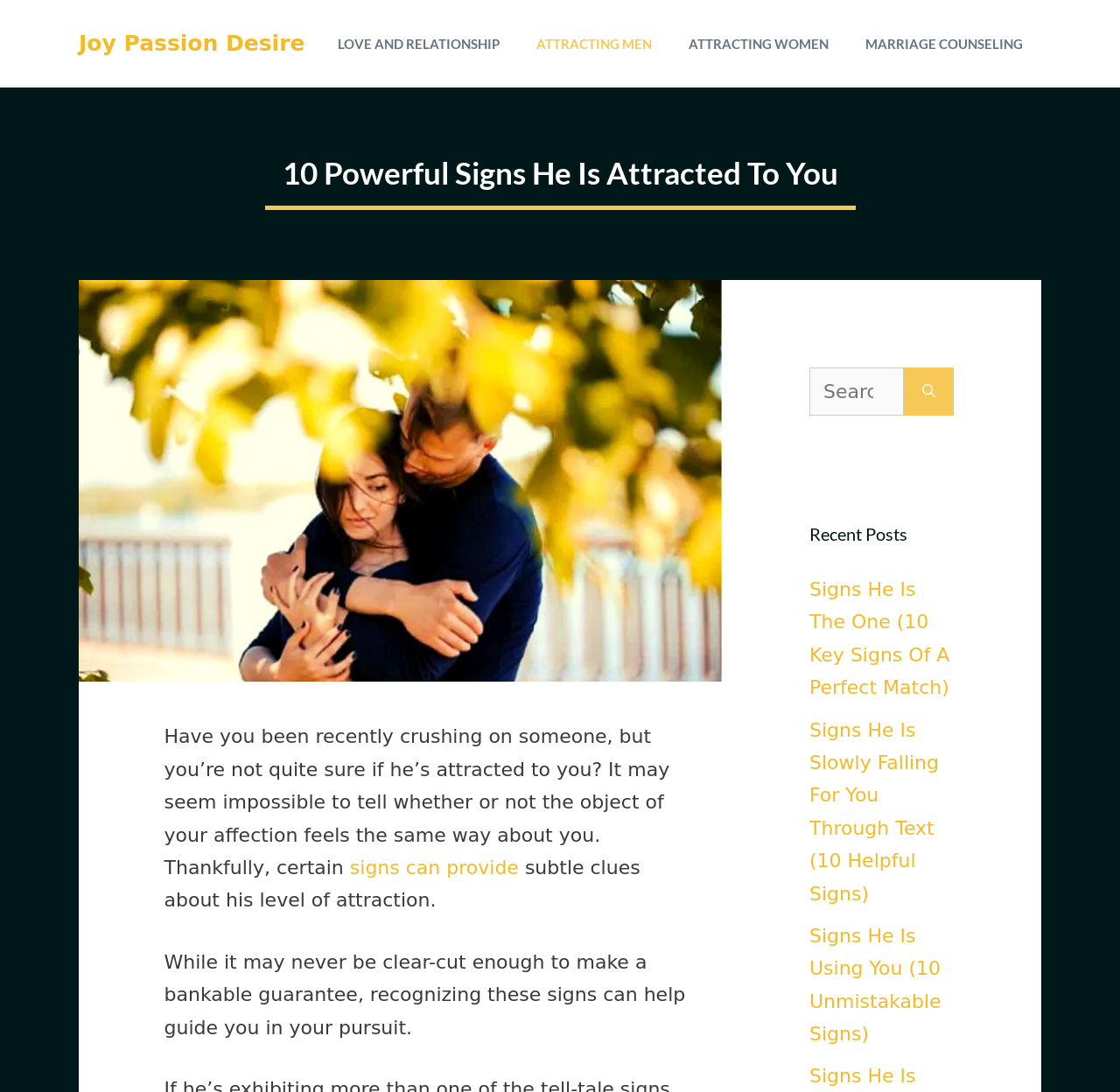Identify the bounding box coordinates of the region that should be clicked to execute the following instruction: "Read the 'Signs He Is The One' article".

[0.723, 0.53, 0.848, 0.64]